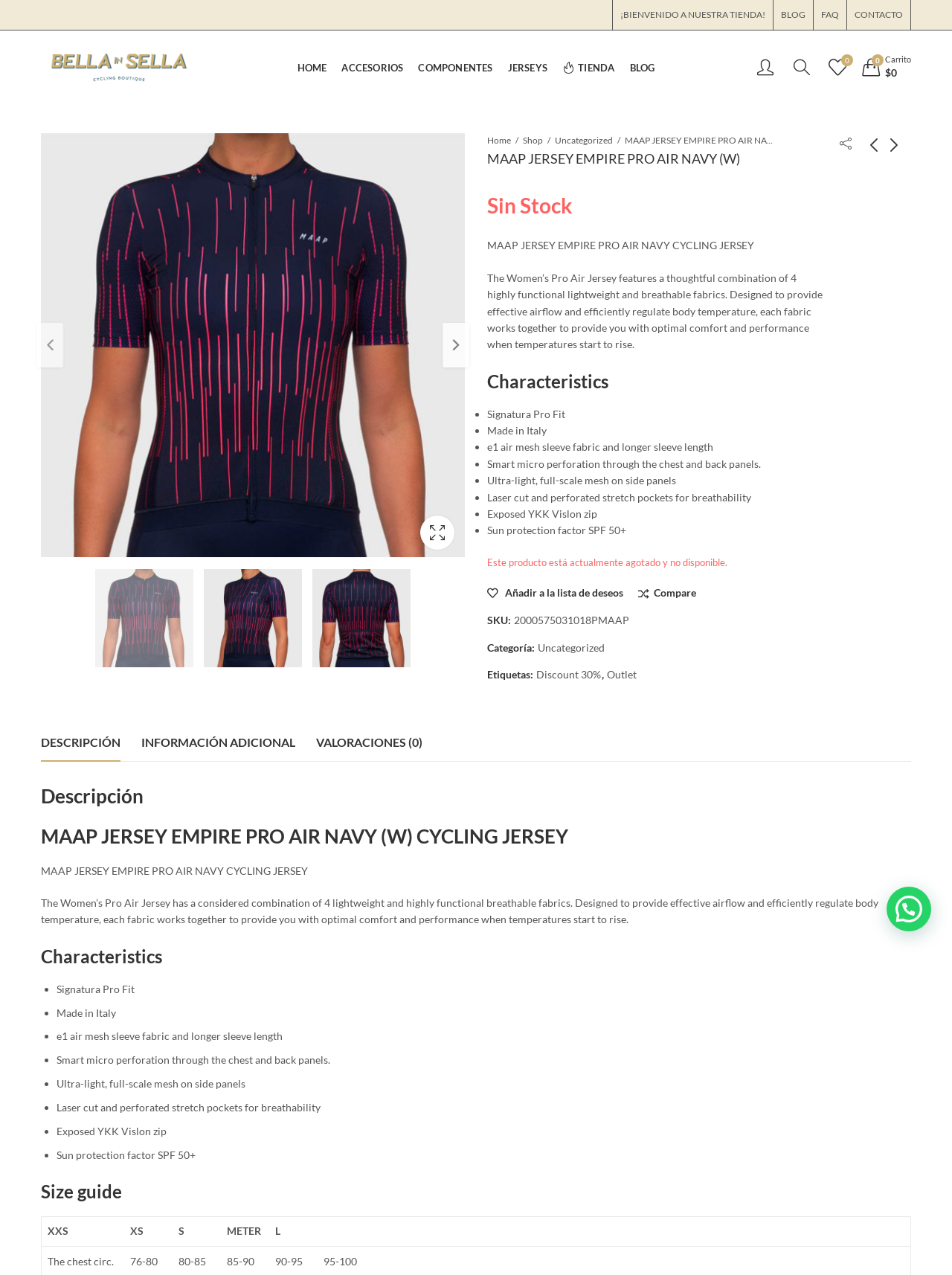Find the bounding box coordinates of the element to click in order to complete this instruction: "Switch to the 'INFORMACIÓN ADICIONAL' tab". The bounding box coordinates must be four float numbers between 0 and 1, denoted as [left, top, right, bottom].

[0.148, 0.568, 0.31, 0.597]